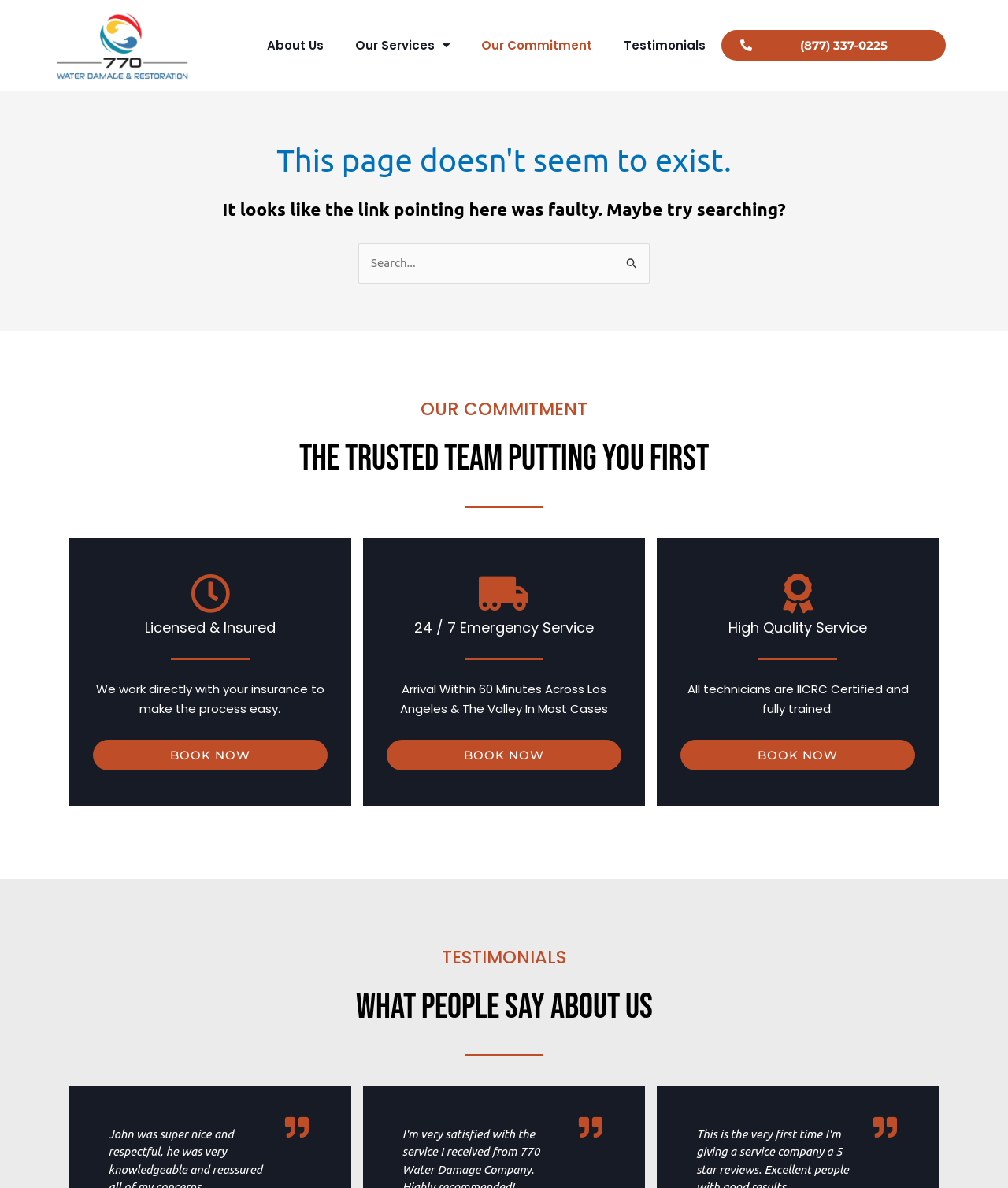Can you specify the bounding box coordinates for the region that should be clicked to fulfill this instruction: "Search for something".

None